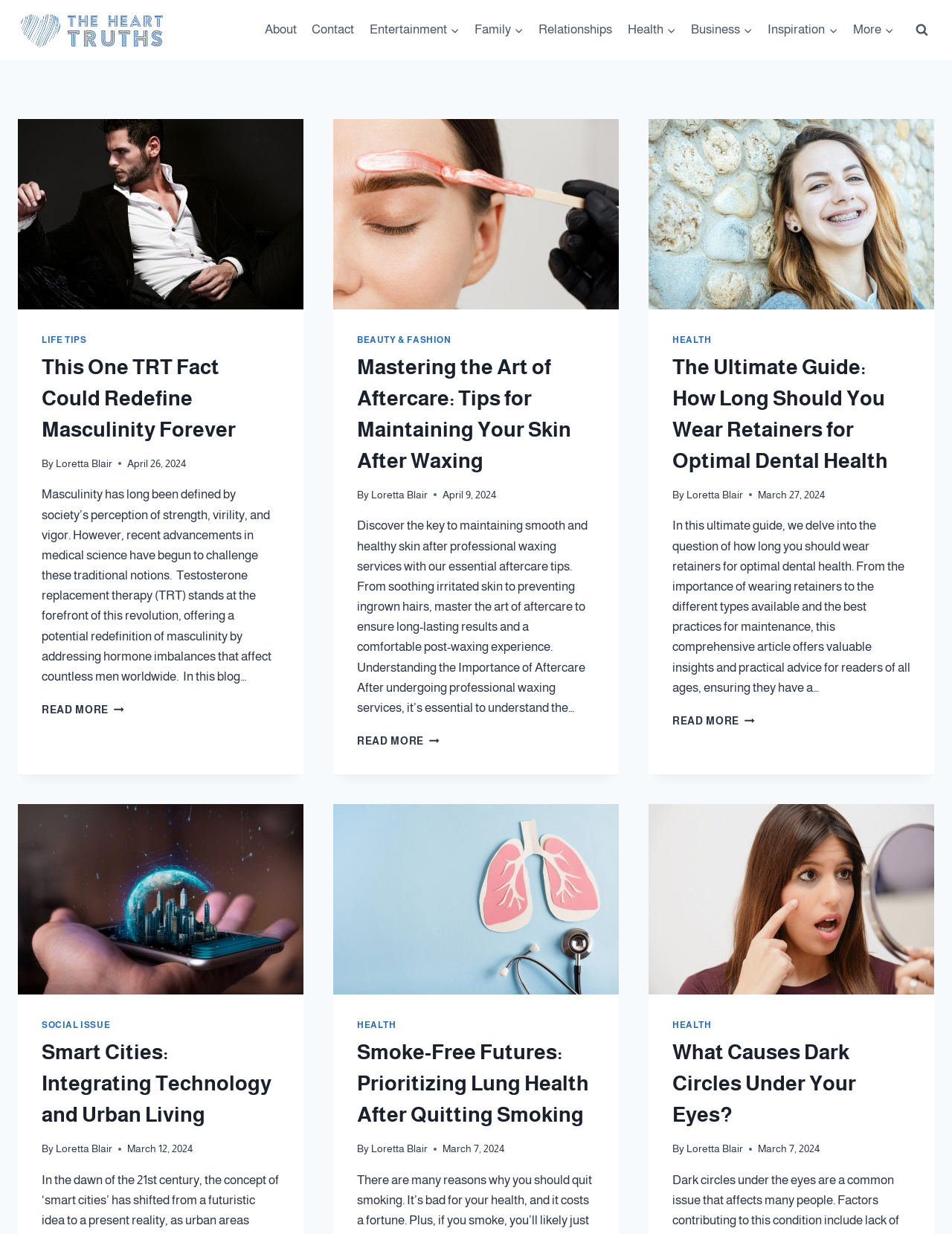Please determine the bounding box coordinates of the area that needs to be clicked to complete this task: 'Learn more about Mastering the Art of Aftercare: Tips for Maintaining Your Skin After Waxing'. The coordinates must be four float numbers between 0 and 1, formatted as [left, top, right, bottom].

[0.375, 0.596, 0.461, 0.605]